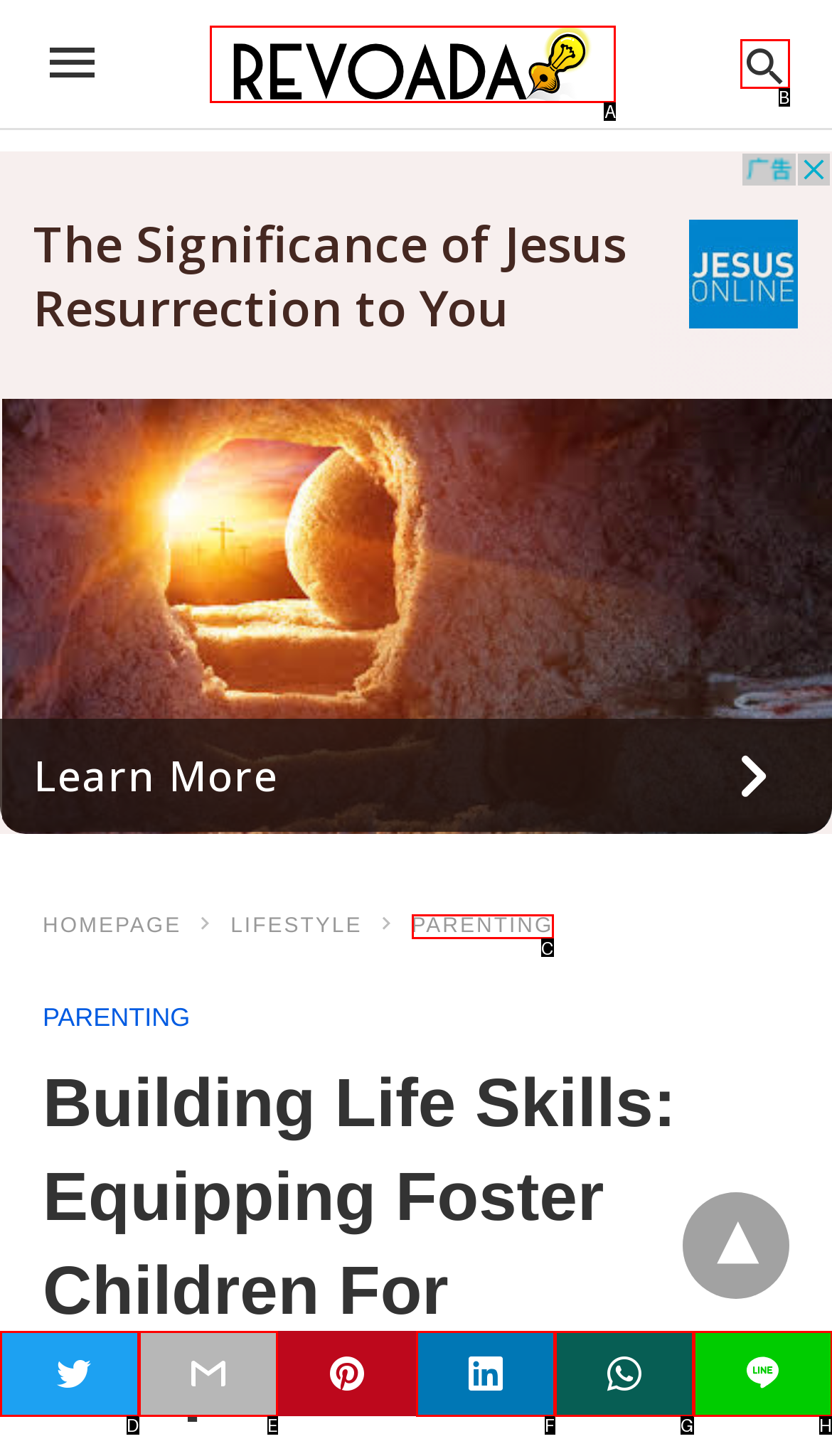Choose the UI element you need to click to carry out the task: view parenting page.
Respond with the corresponding option's letter.

C